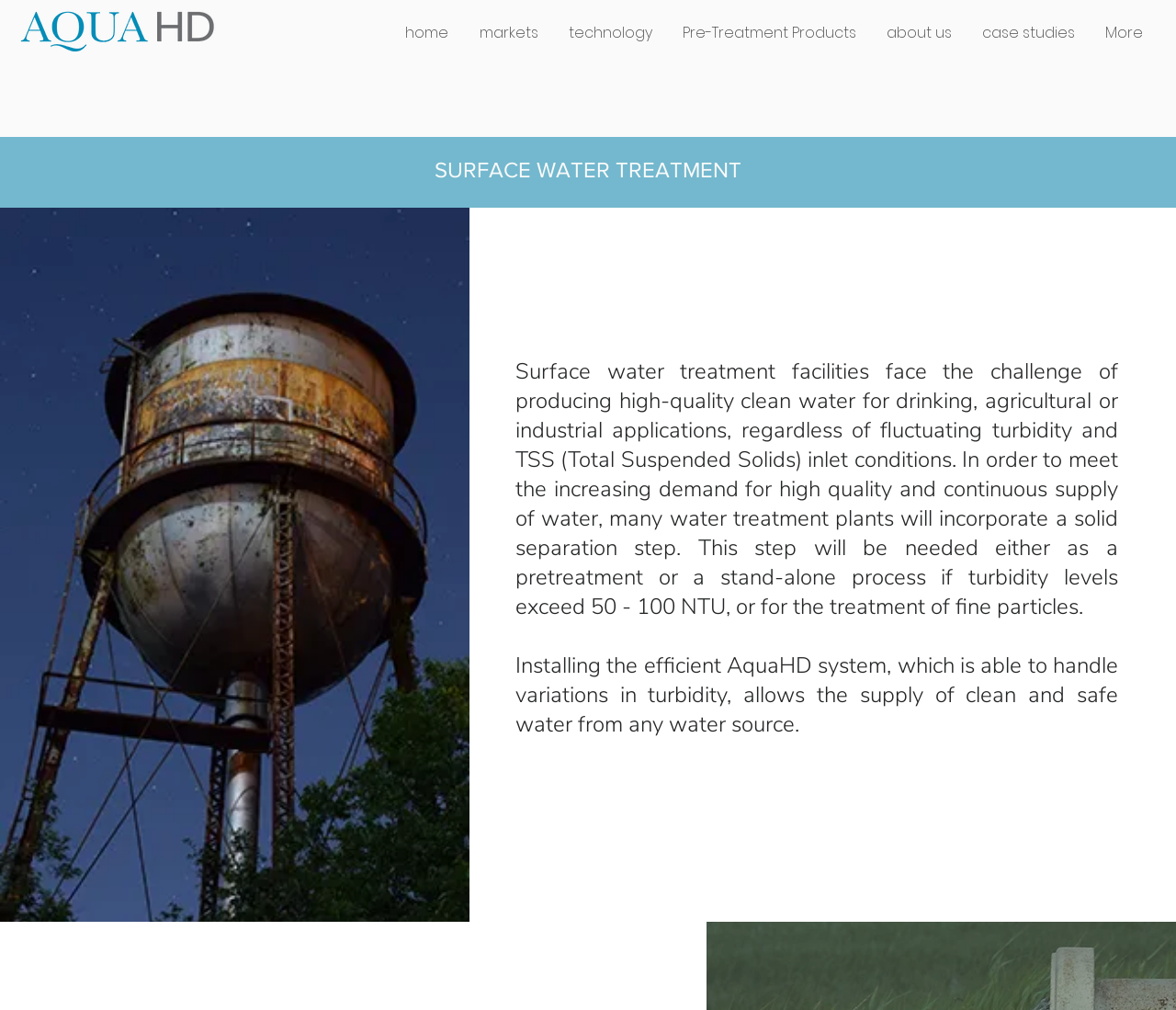How many navigation links are available?
Refer to the image and provide a thorough answer to the question.

By examining the navigation section, I can see that there are 7 links available, namely 'home', 'markets', 'technology', 'Pre-Treatment Products', 'about us', 'case studies', and 'More'.